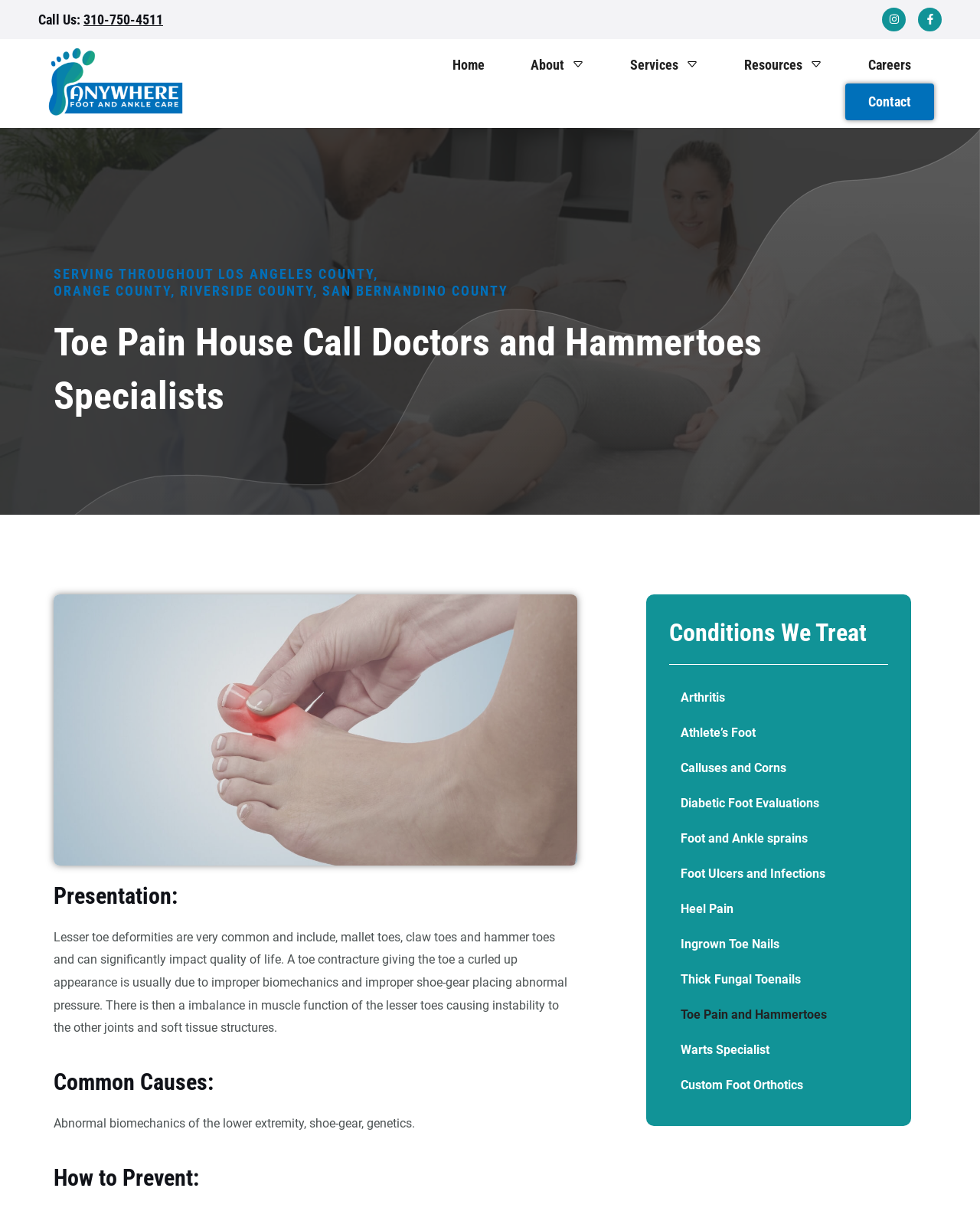Specify the bounding box coordinates of the region I need to click to perform the following instruction: "Contact the doctor". The coordinates must be four float numbers in the range of 0 to 1, i.e., [left, top, right, bottom].

[0.862, 0.069, 0.953, 0.099]